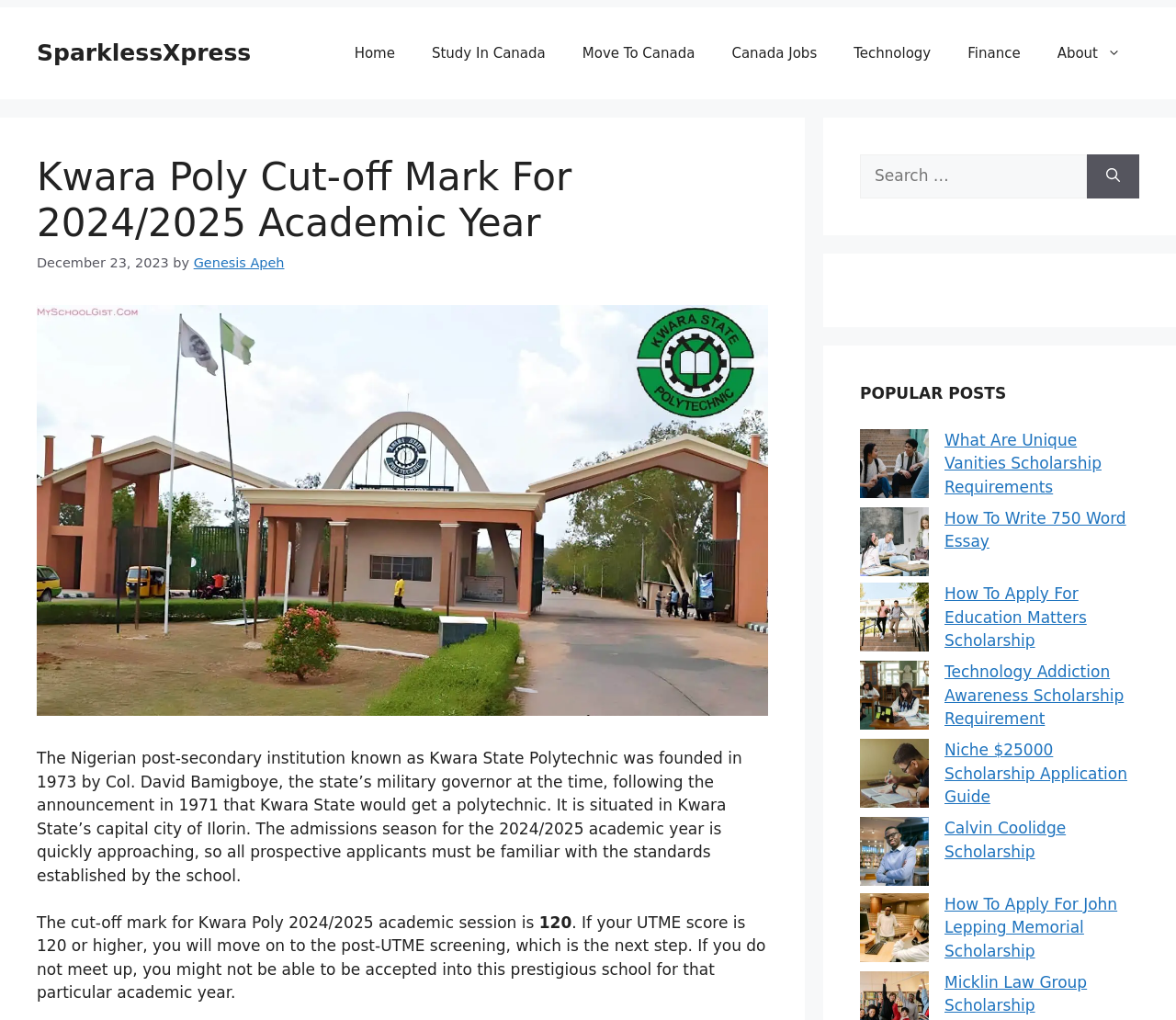Create a detailed description of the webpage's content and layout.

The webpage is about Kwara Poly Cut-off Mark for the 2024/2025 Academic Year. At the top, there is a banner with the site's name, "SparklessXpress", and a navigation menu with links to various sections, including "Home", "Study In Canada", "Move To Canada", "Canada Jobs", "Technology", "Finance", and "About".

Below the navigation menu, there is a header section with the title "Kwara Poly Cut-off Mark For 2024/2025 Academic Year" and a timestamp "December 23, 2023". The author's name, "Genesis Apeh", is also mentioned.

The main content of the page is a passage of text that provides information about Kwara State Polytechnic, its history, and the admission requirements for the 2024/2025 academic year. The passage is divided into several paragraphs, with the cut-off mark for Kwara Poly being 120.

On the right side of the page, there is a search box with a button labeled "Search". Below the search box, there is a section titled "POPULAR POSTS" with several links to other articles, including "What Are Unique Vanities Scholarship Requirements", "How To Write 750 Word Essay", and "How To Apply For Education Matters Scholarship", among others.